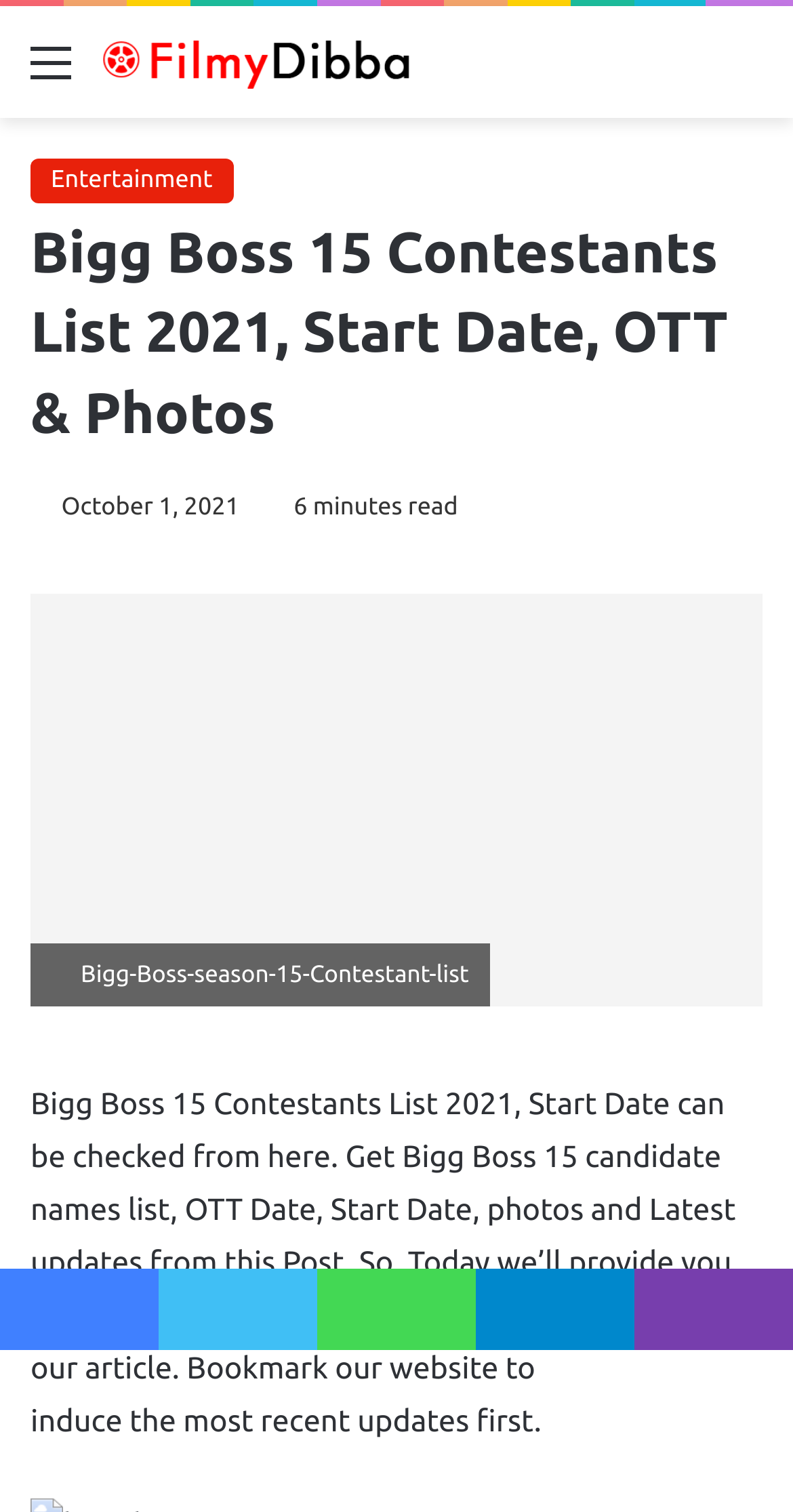Please identify the bounding box coordinates of the element that needs to be clicked to perform the following instruction: "Share on Facebook".

[0.0, 0.839, 0.2, 0.893]